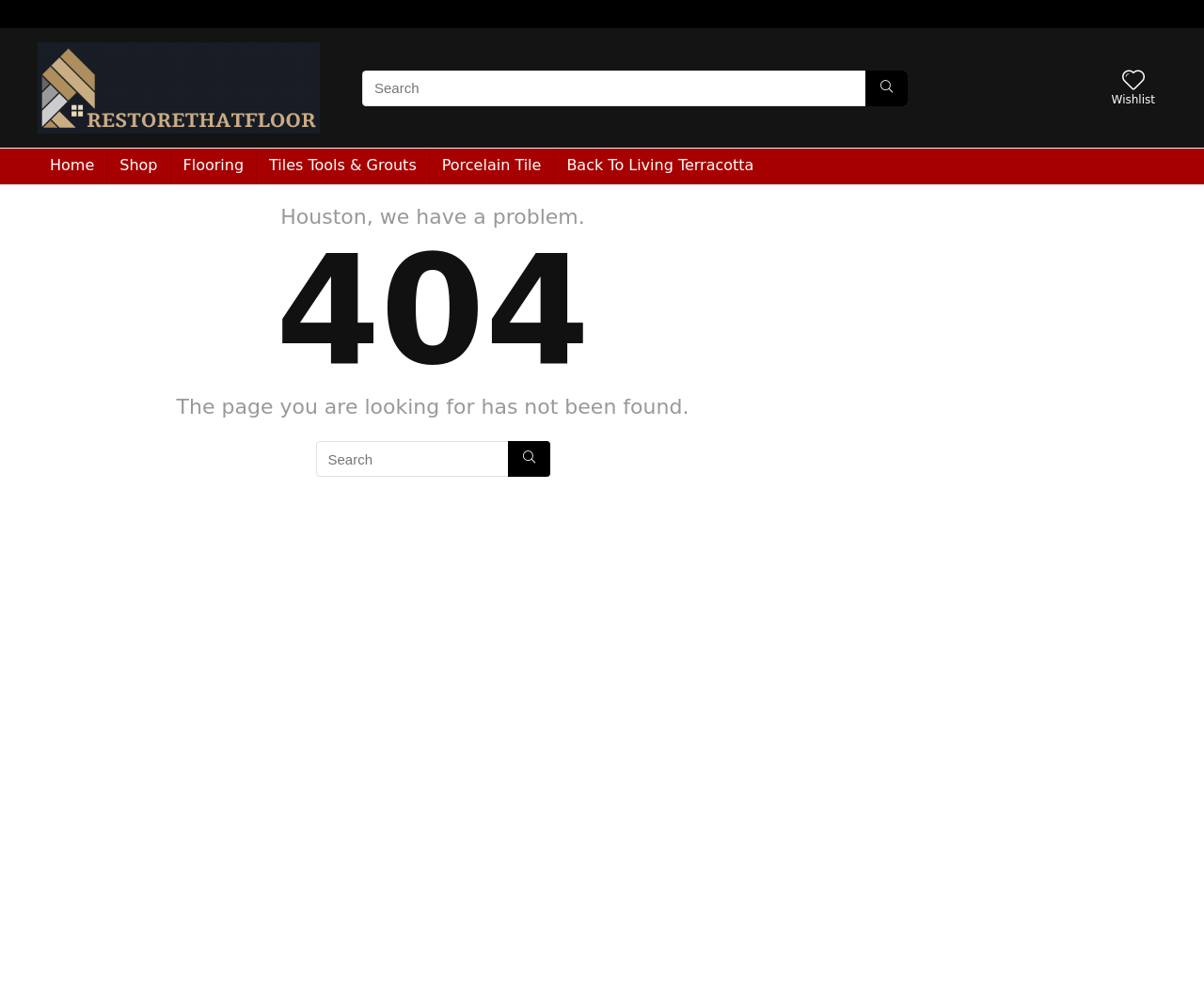Could you indicate the bounding box coordinates of the region to click in order to complete this instruction: "Go to HOME".

None